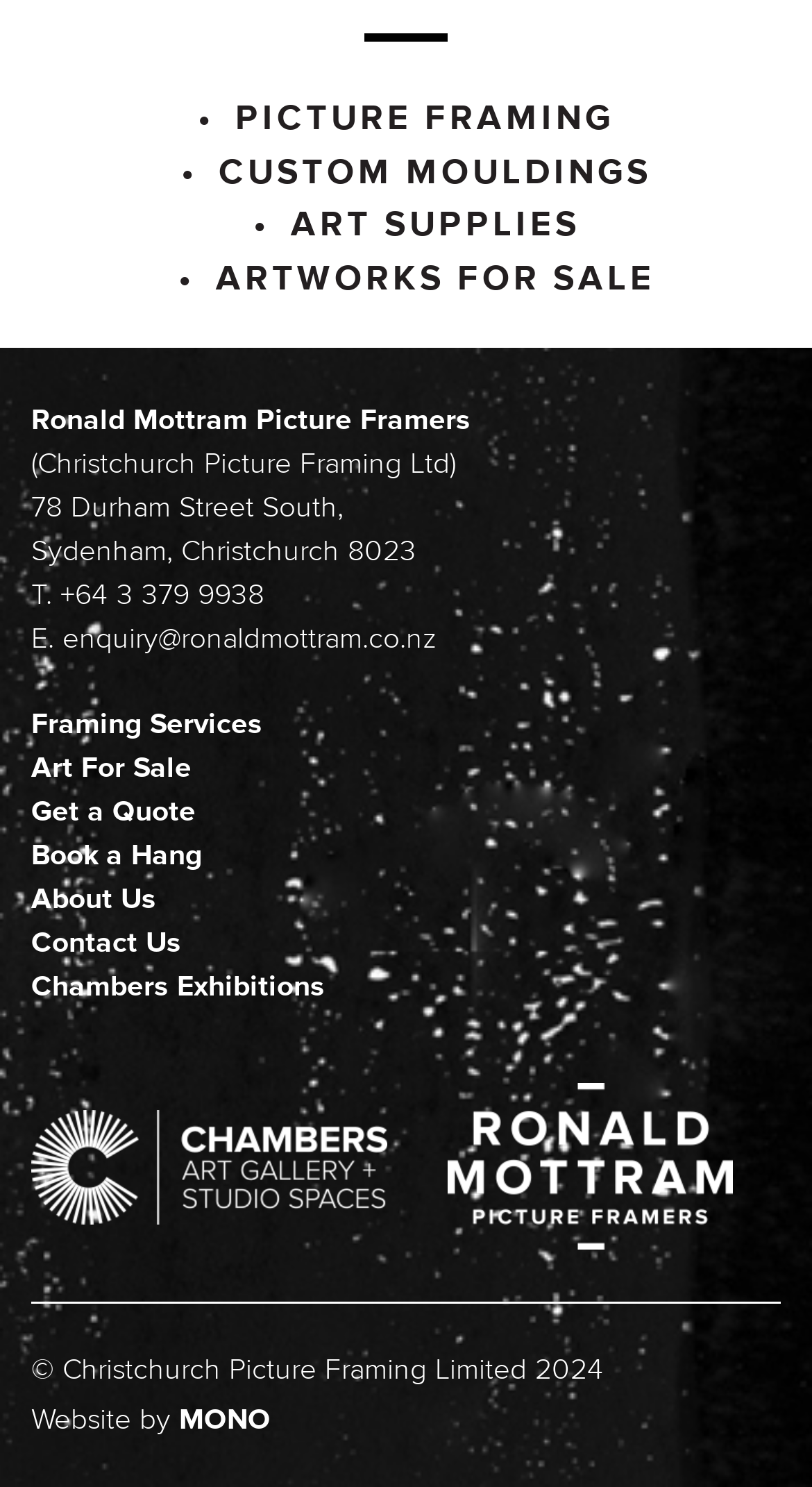Determine the bounding box for the UI element described here: "Chambers Exhibitions".

[0.038, 0.652, 0.4, 0.677]